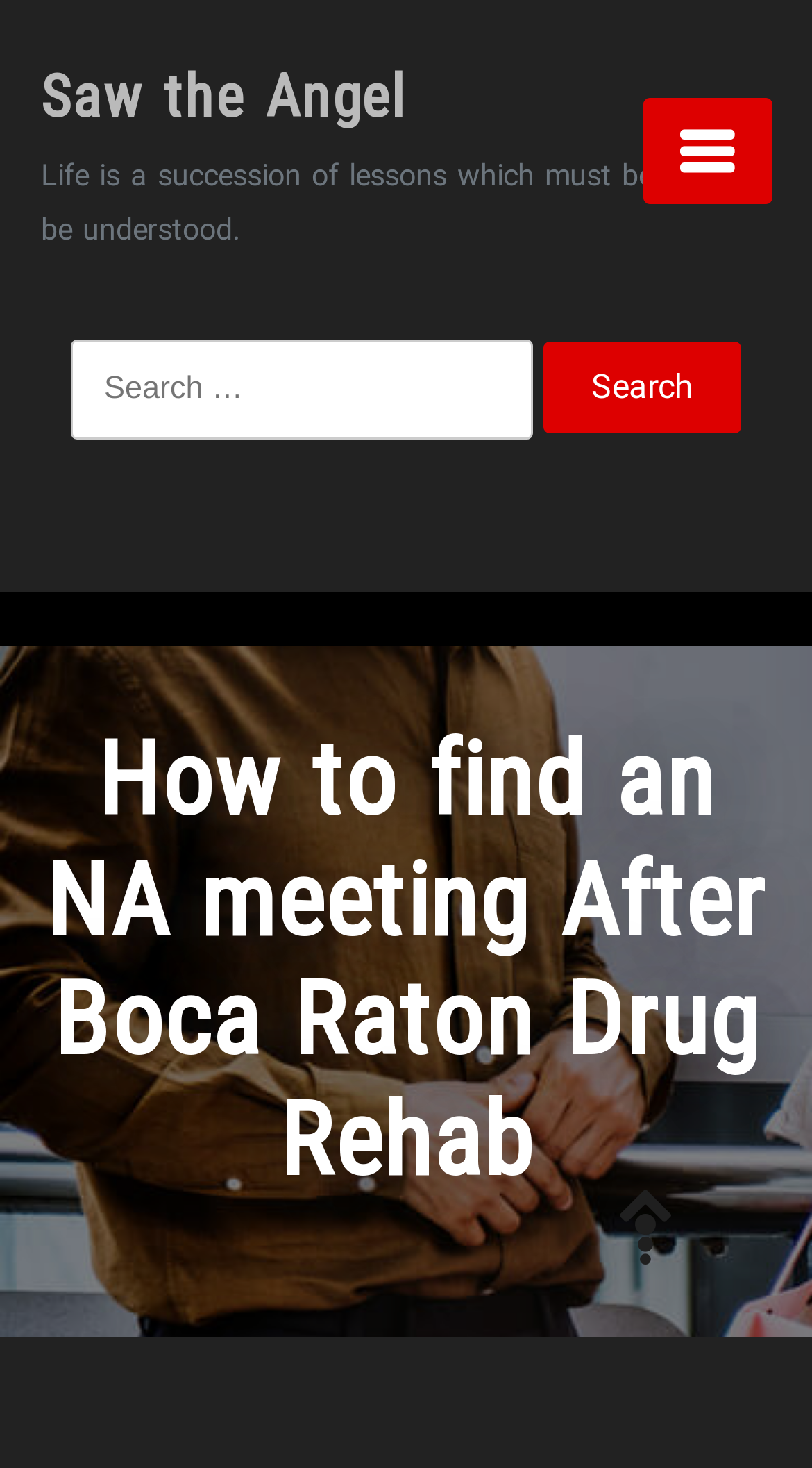Provide the bounding box coordinates of the HTML element this sentence describes: "Saw the Angel".

[0.05, 0.043, 0.499, 0.089]